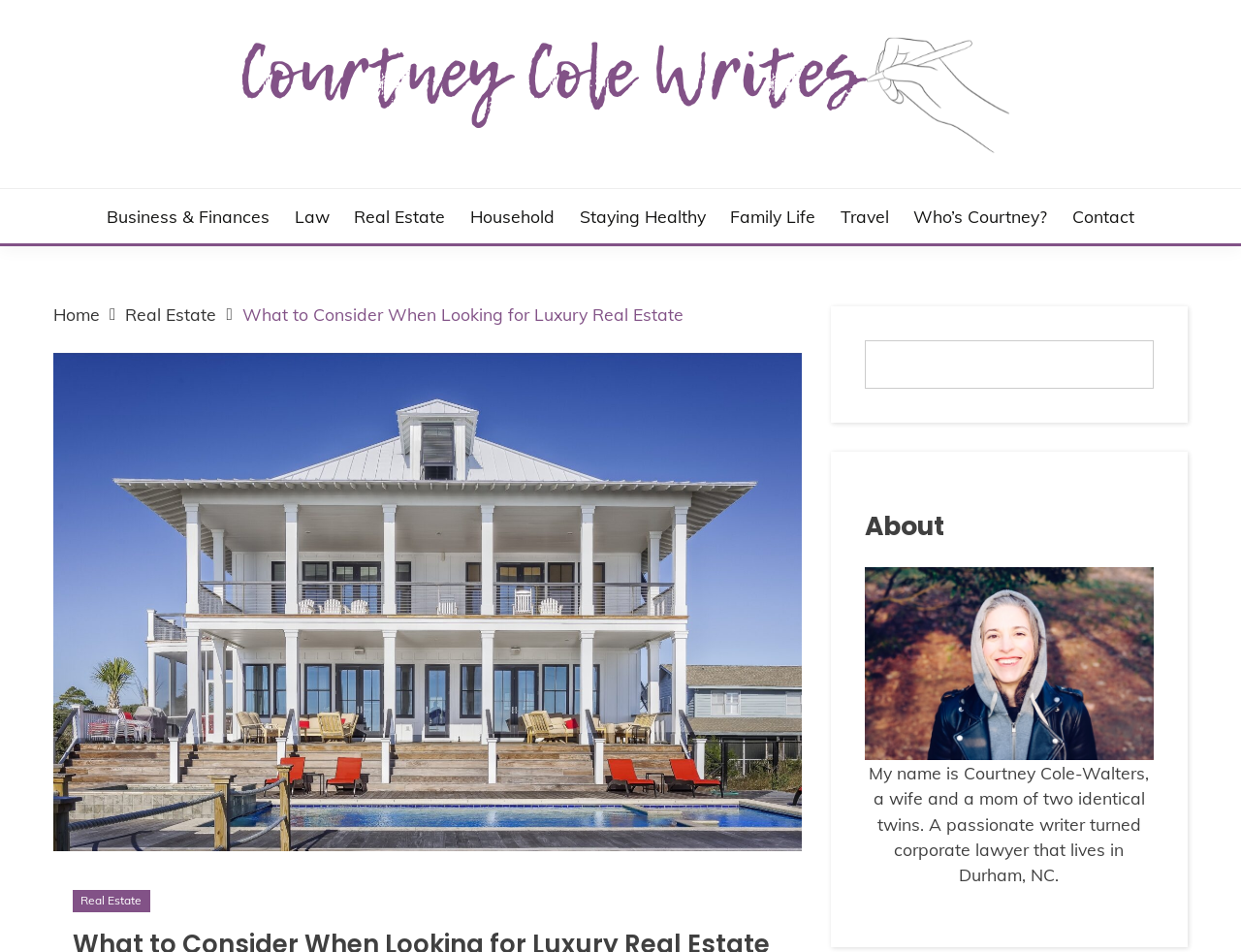Find and generate the main title of the webpage.

What to Consider When Looking for Luxury Real Estate